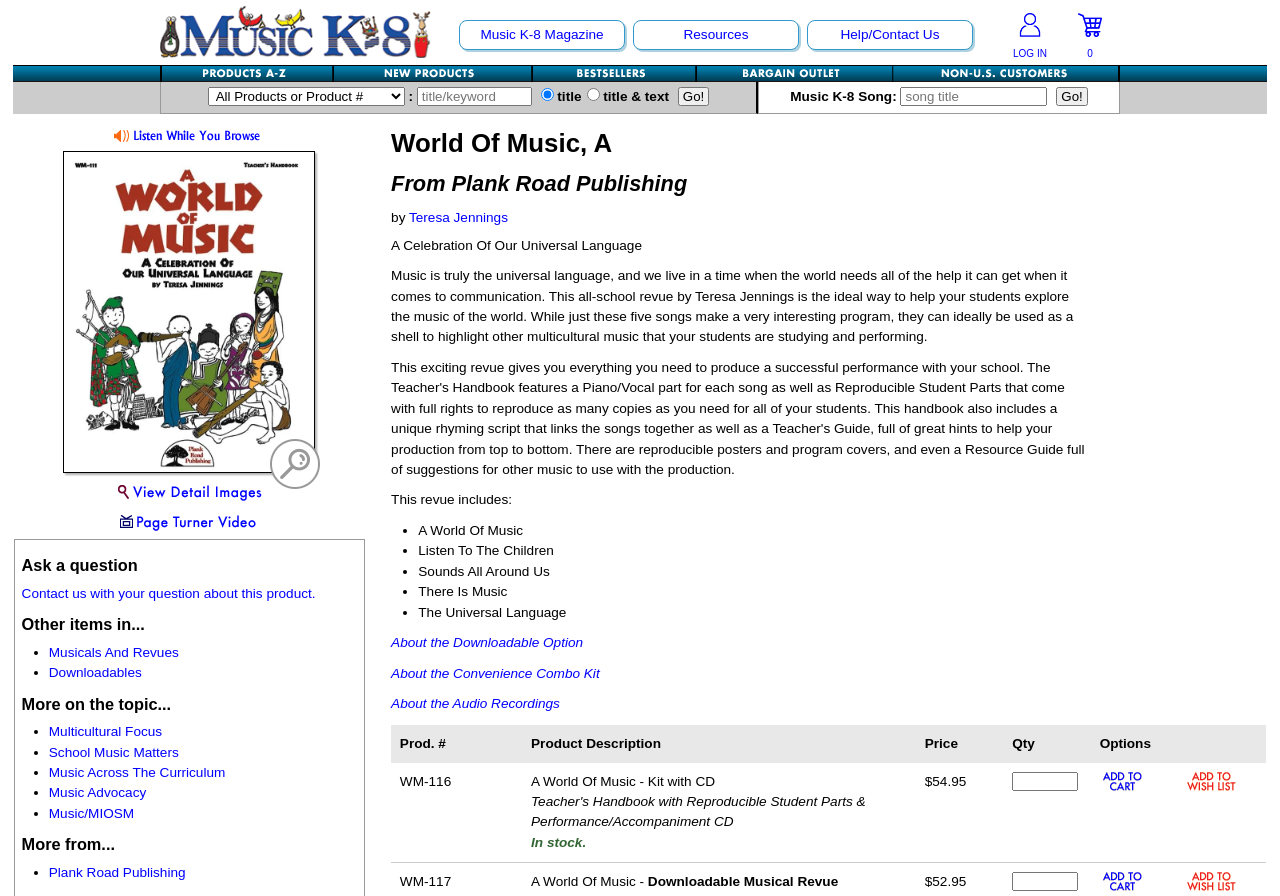Can you find the bounding box coordinates for the UI element given this description: "About the Downloadable Option"? Provide the coordinates as four float numbers between 0 and 1: [left, top, right, bottom].

[0.306, 0.709, 0.456, 0.726]